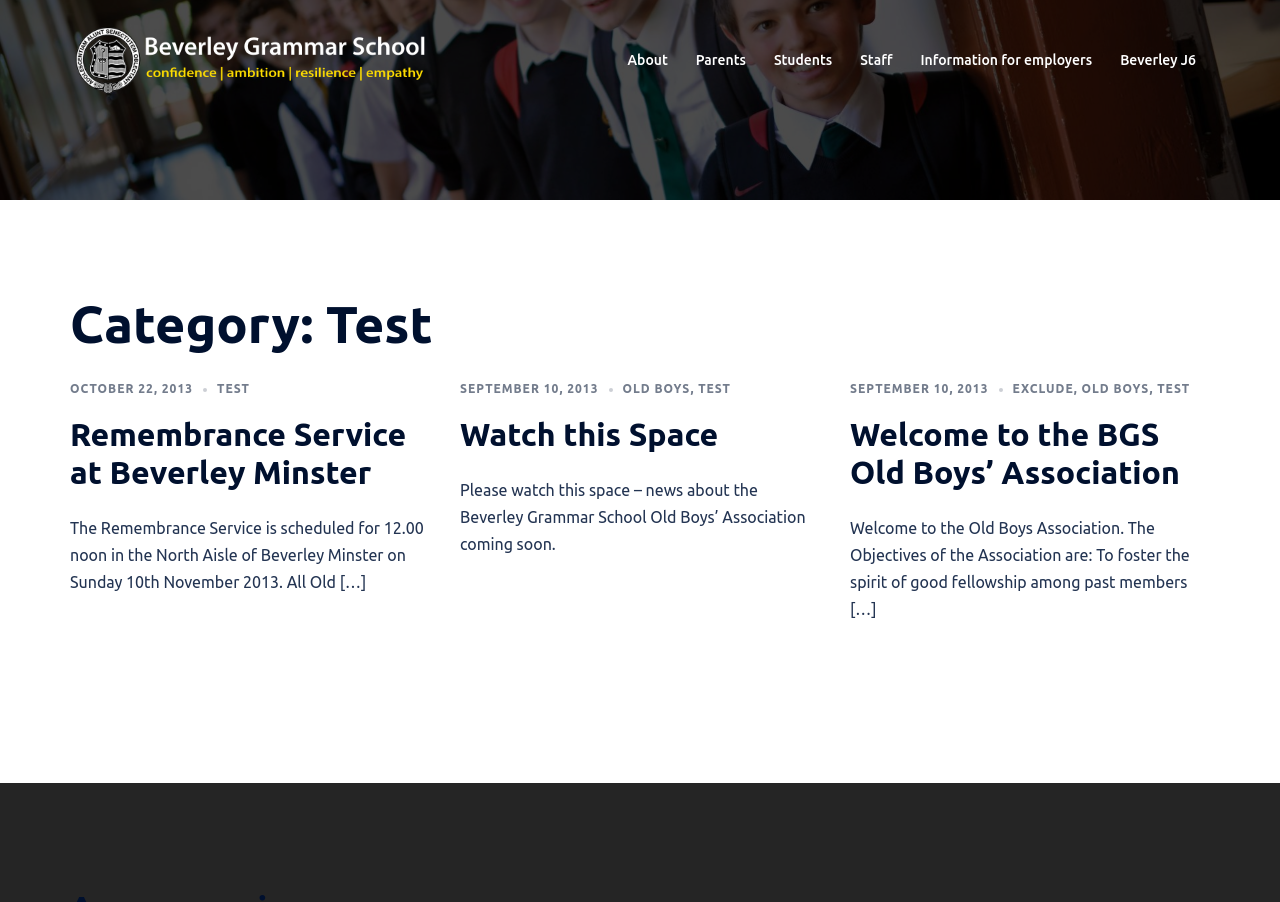Identify the bounding box coordinates of the part that should be clicked to carry out this instruction: "Click on the Beverley Grammar School link".

[0.055, 0.055, 0.336, 0.075]